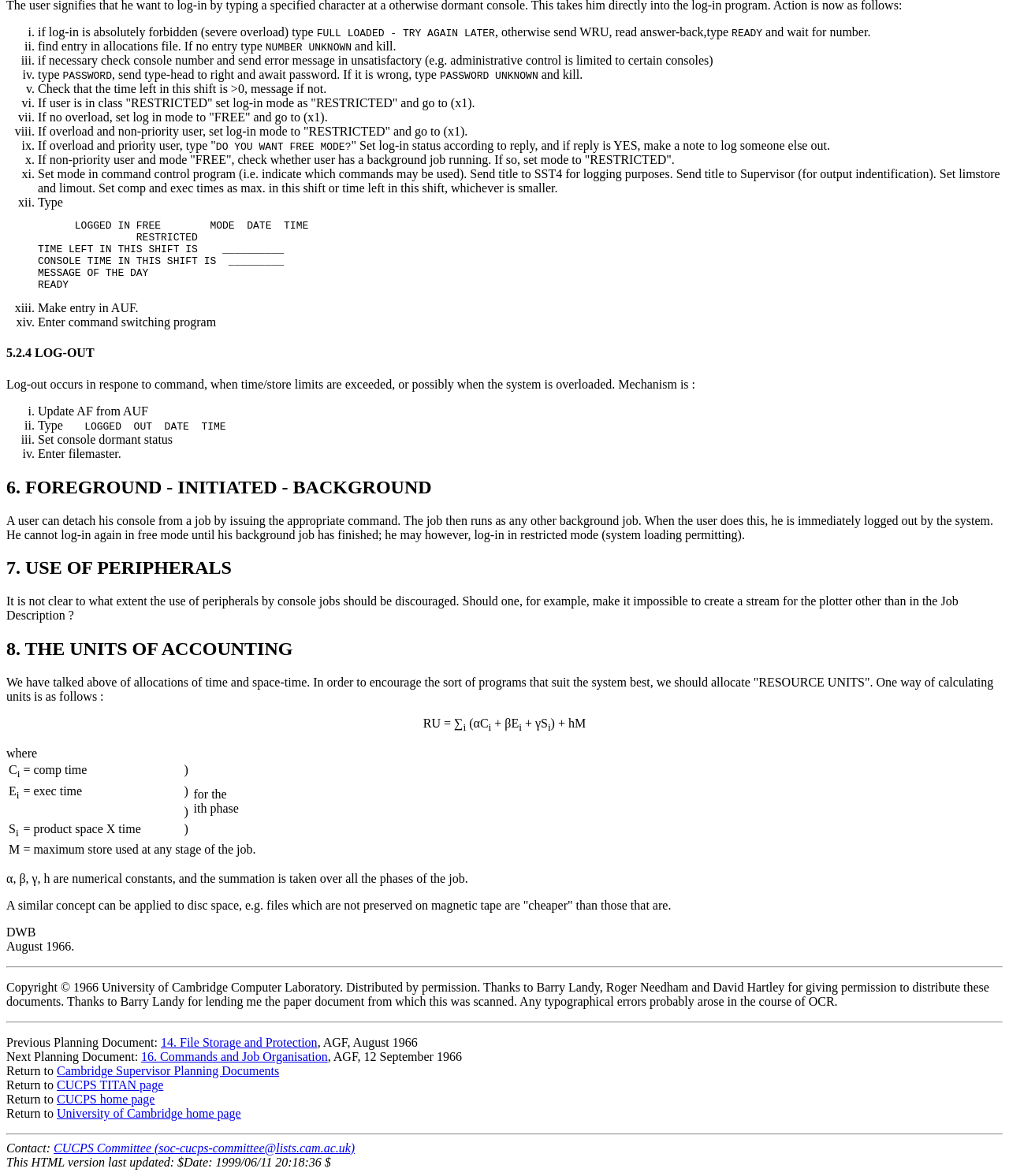Find the bounding box coordinates corresponding to the UI element with the description: "Cambridge Supervisor Planning Documents". The coordinates should be formatted as [left, top, right, bottom], with values as floats between 0 and 1.

[0.056, 0.905, 0.277, 0.916]